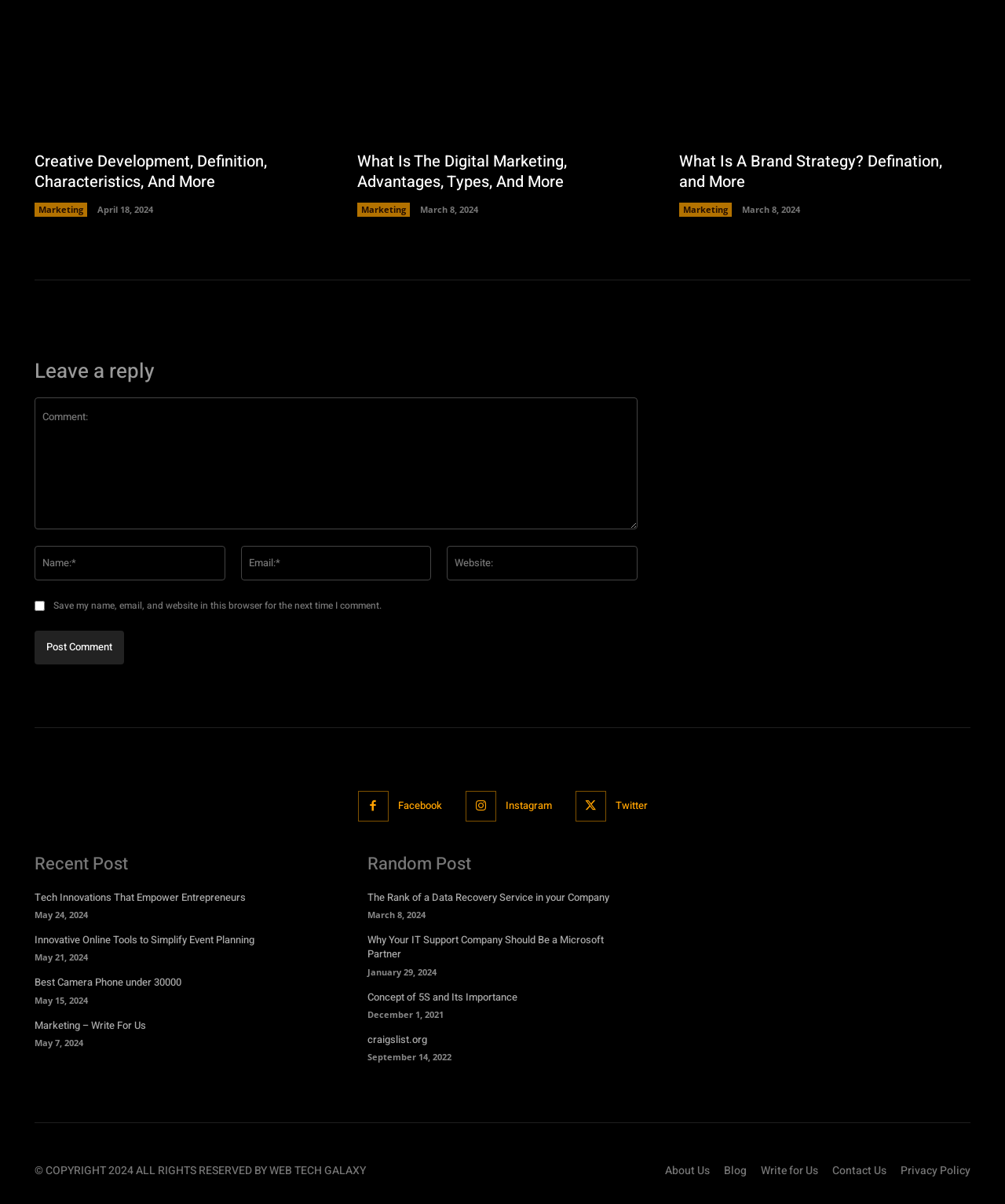Please determine the bounding box coordinates of the clickable area required to carry out the following instruction: "Post a comment". The coordinates must be four float numbers between 0 and 1, represented as [left, top, right, bottom].

[0.034, 0.524, 0.123, 0.552]